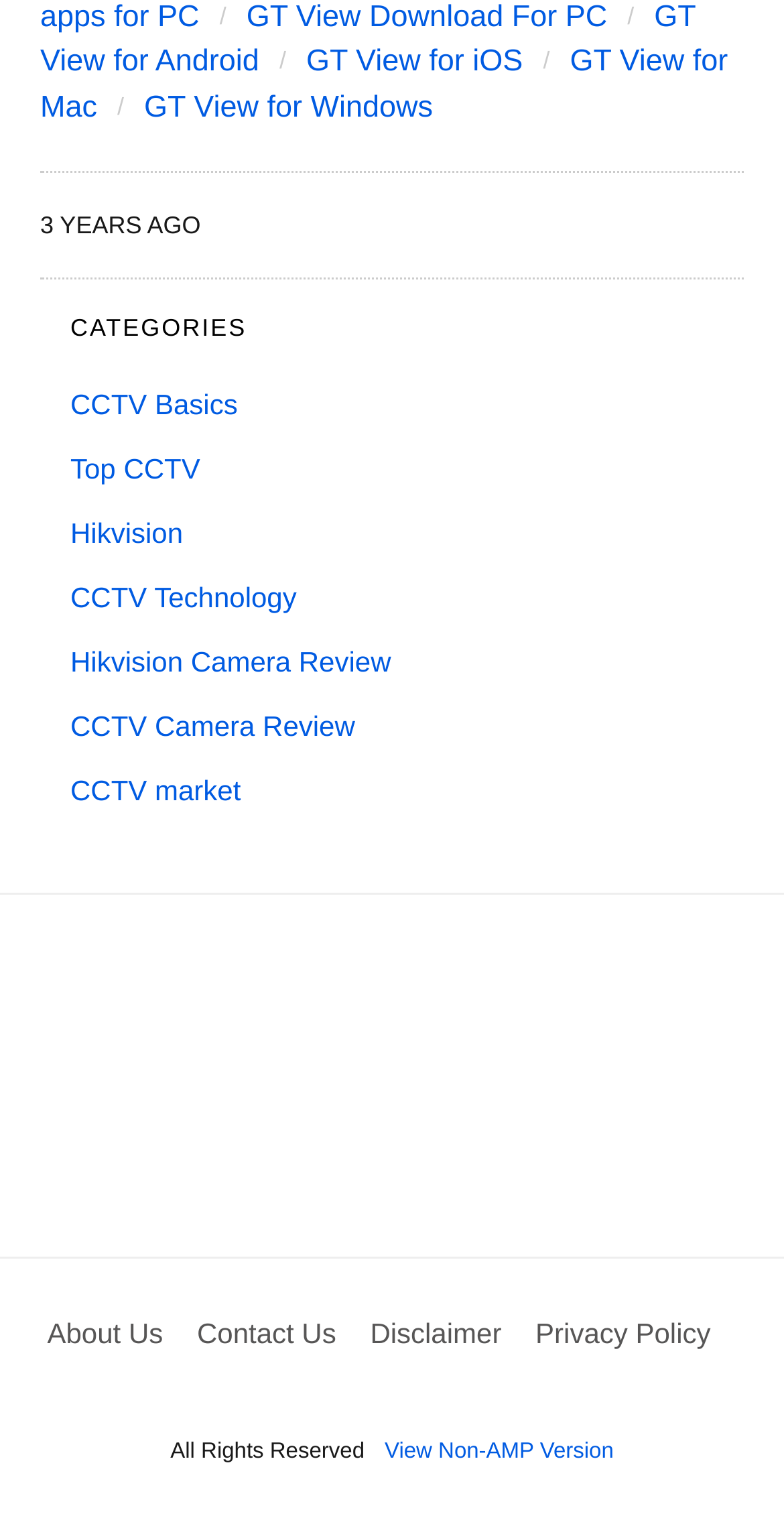What is the copyright statement?
Based on the screenshot, provide your answer in one word or phrase.

All Rights Reserved